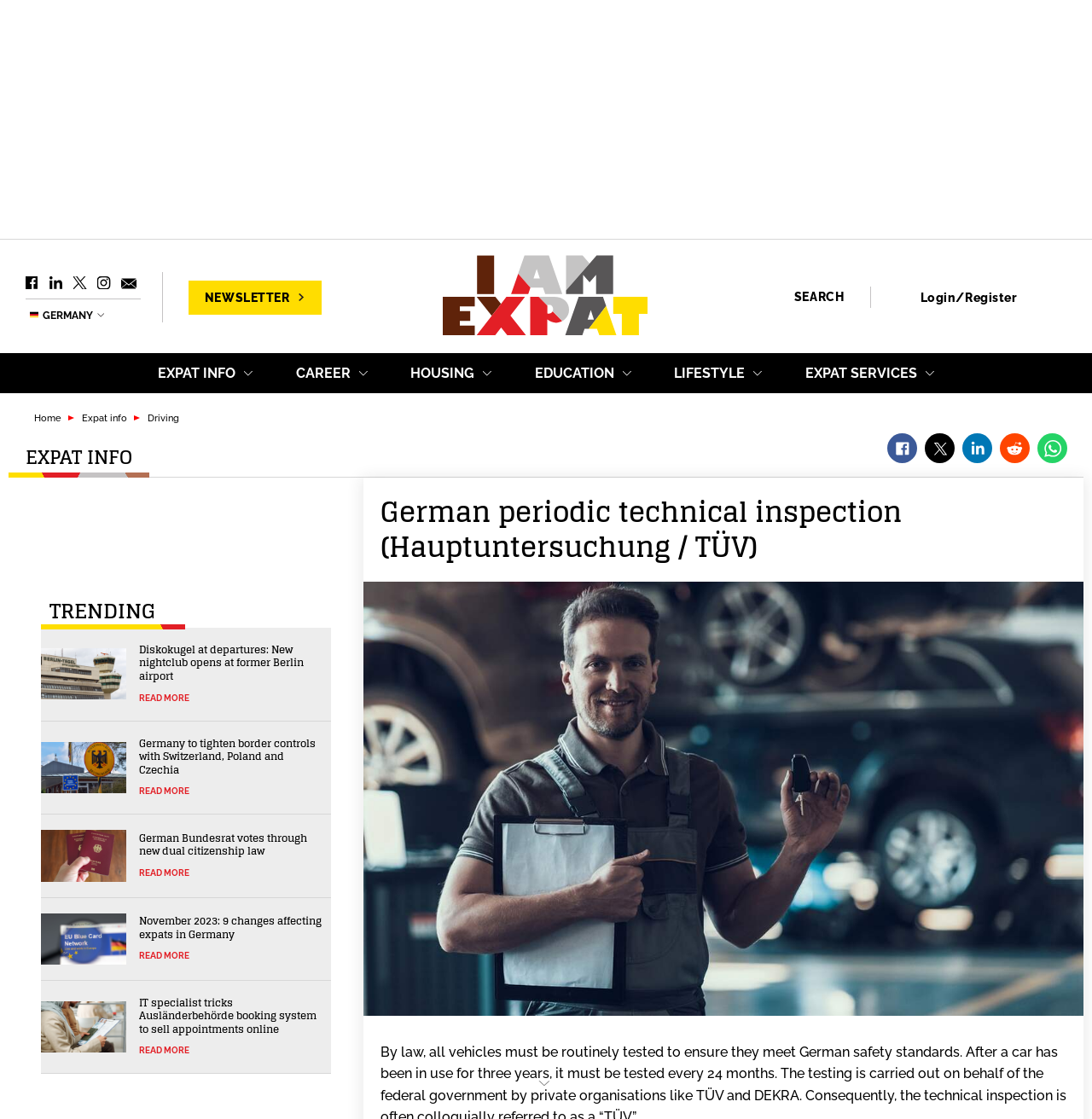Give a one-word or short-phrase answer to the following question: 
What is the purpose of the 'EXPAT INFO' section?

Providing information for expats